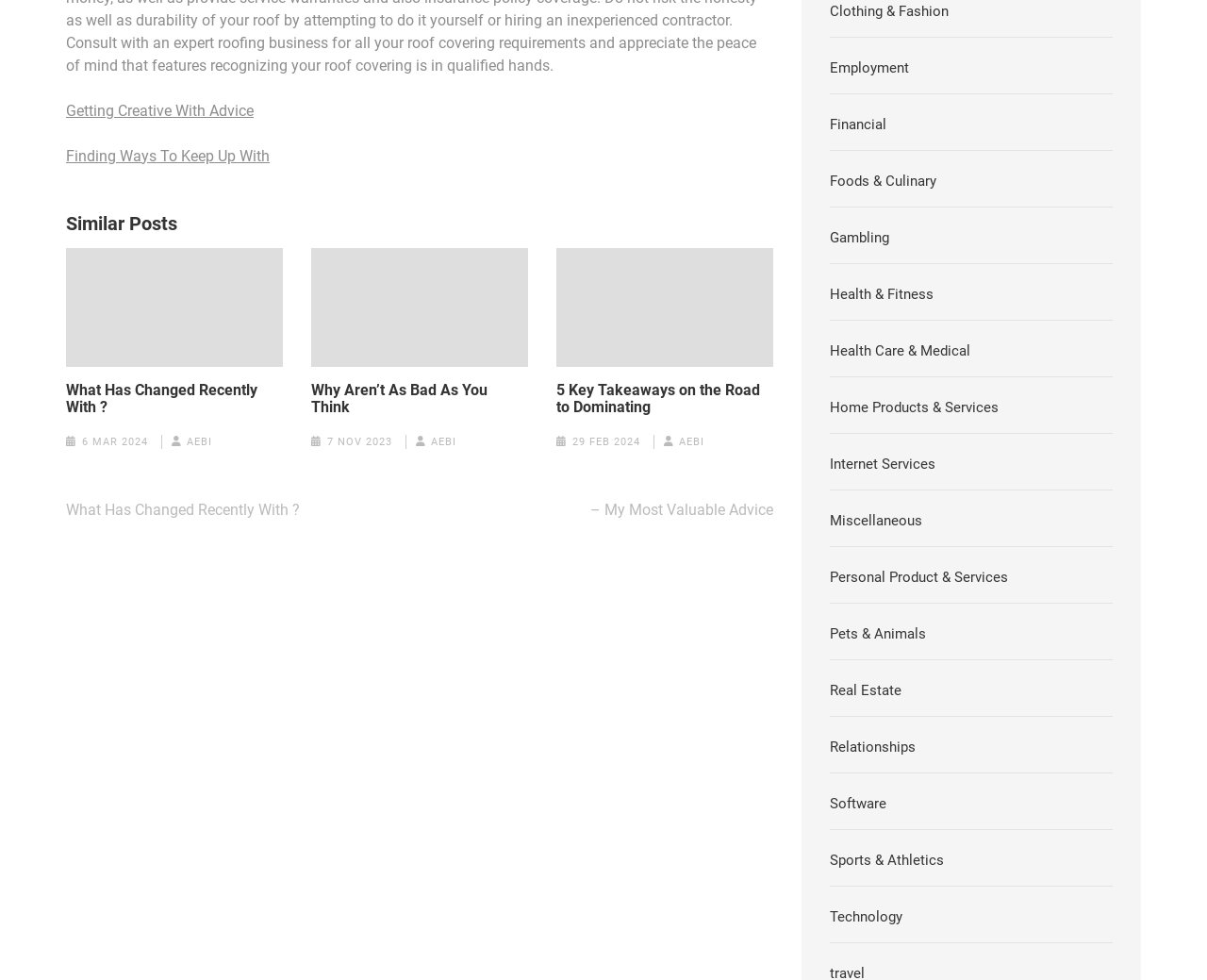Provide a one-word or short-phrase answer to the question:
What is the author of the post '5 Key Takeaways on the Road to Dominating'?

AEBI